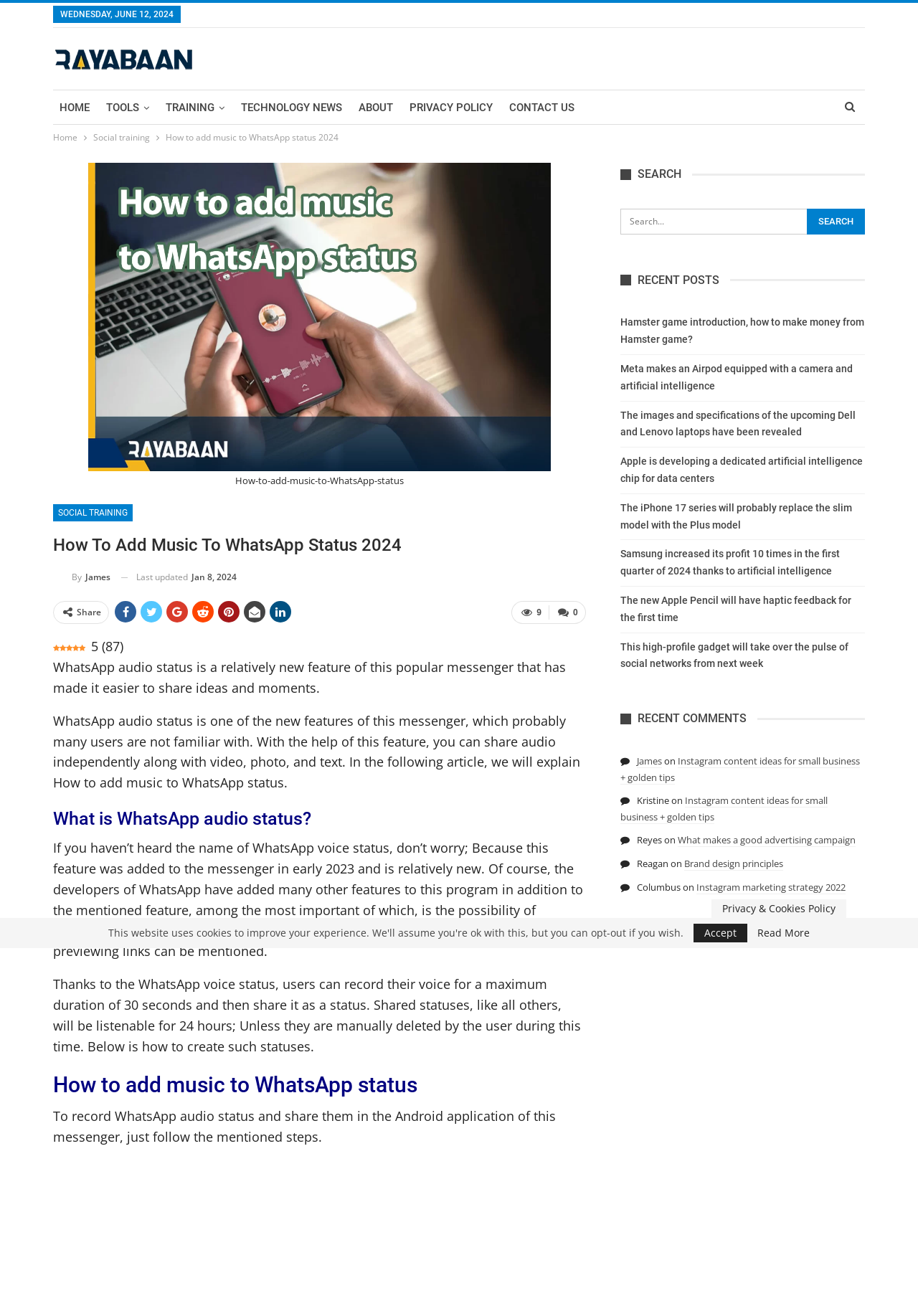Given the description "Entertainment", determine the bounding box of the corresponding UI element.

None